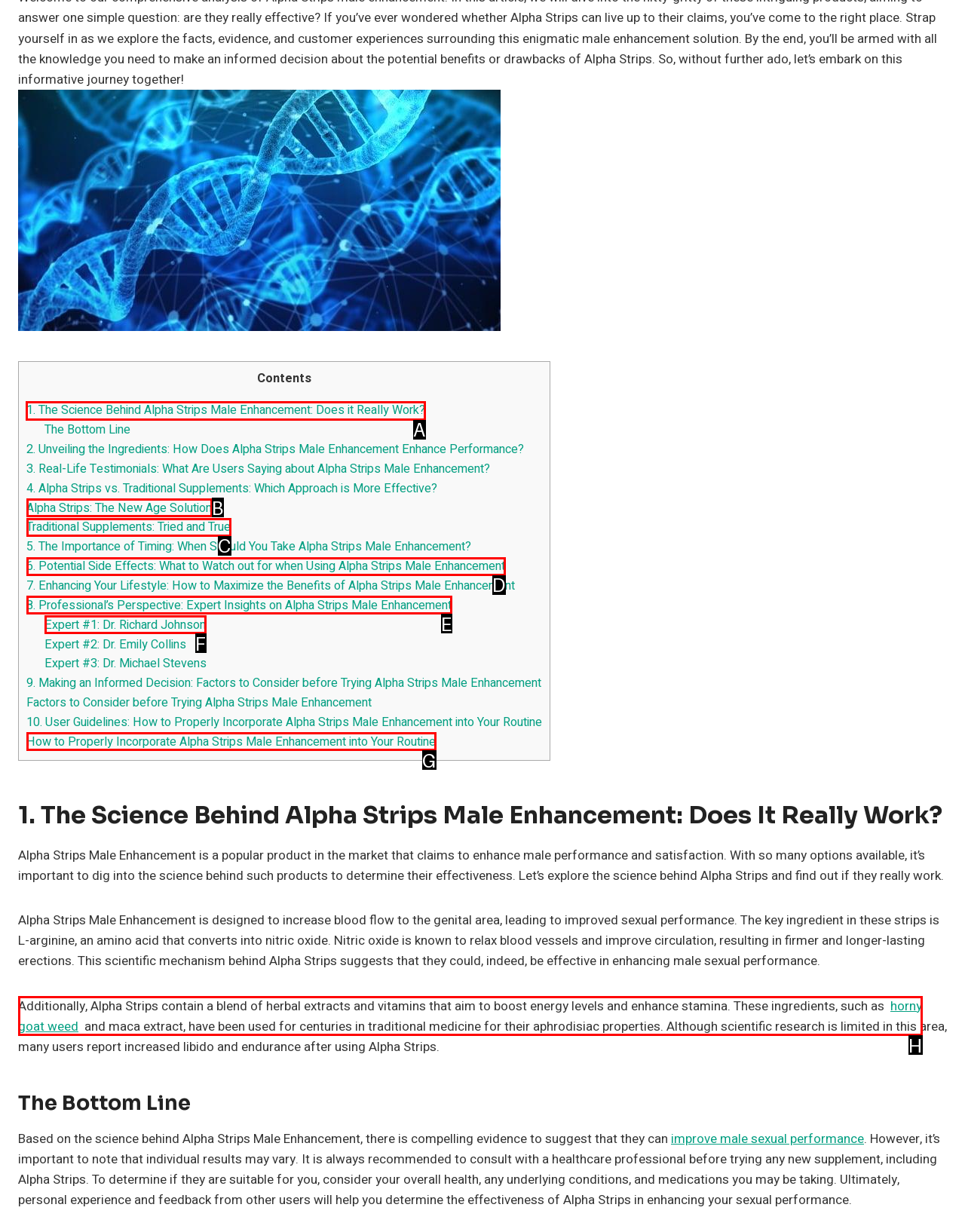Based on the task: Click on '1. The Science Behind Alpha Strips Male Enhancement: Does it Really Work?', which UI element should be clicked? Answer with the letter that corresponds to the correct option from the choices given.

A